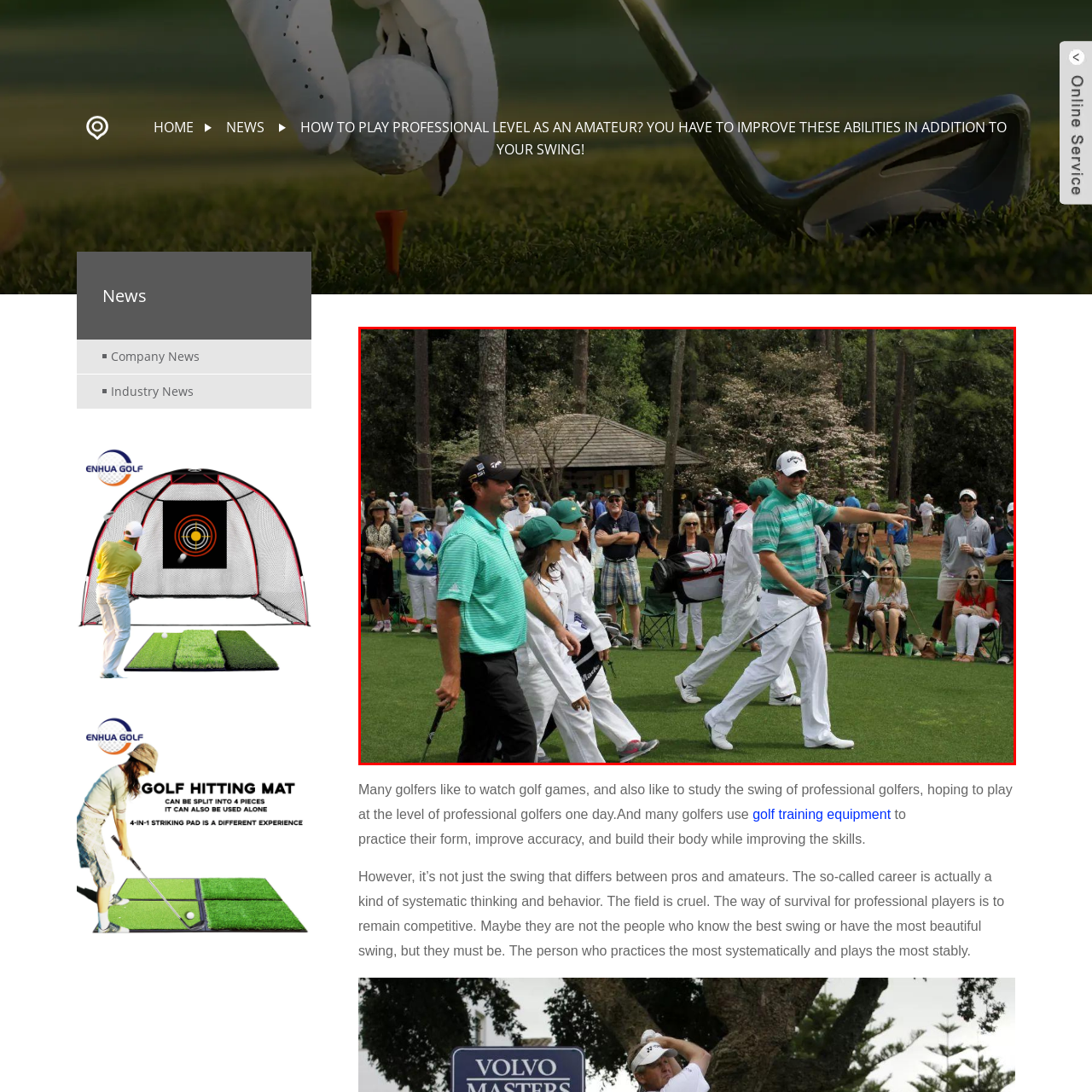What is the atmosphere of the scene?
Take a look at the image highlighted by the red bounding box and provide a detailed answer to the question.

The atmosphere of the scene is one of camaraderie and enjoyment, as described in the caption, which is reflected in the beaming smiles and animated gestures of the individuals in the image.